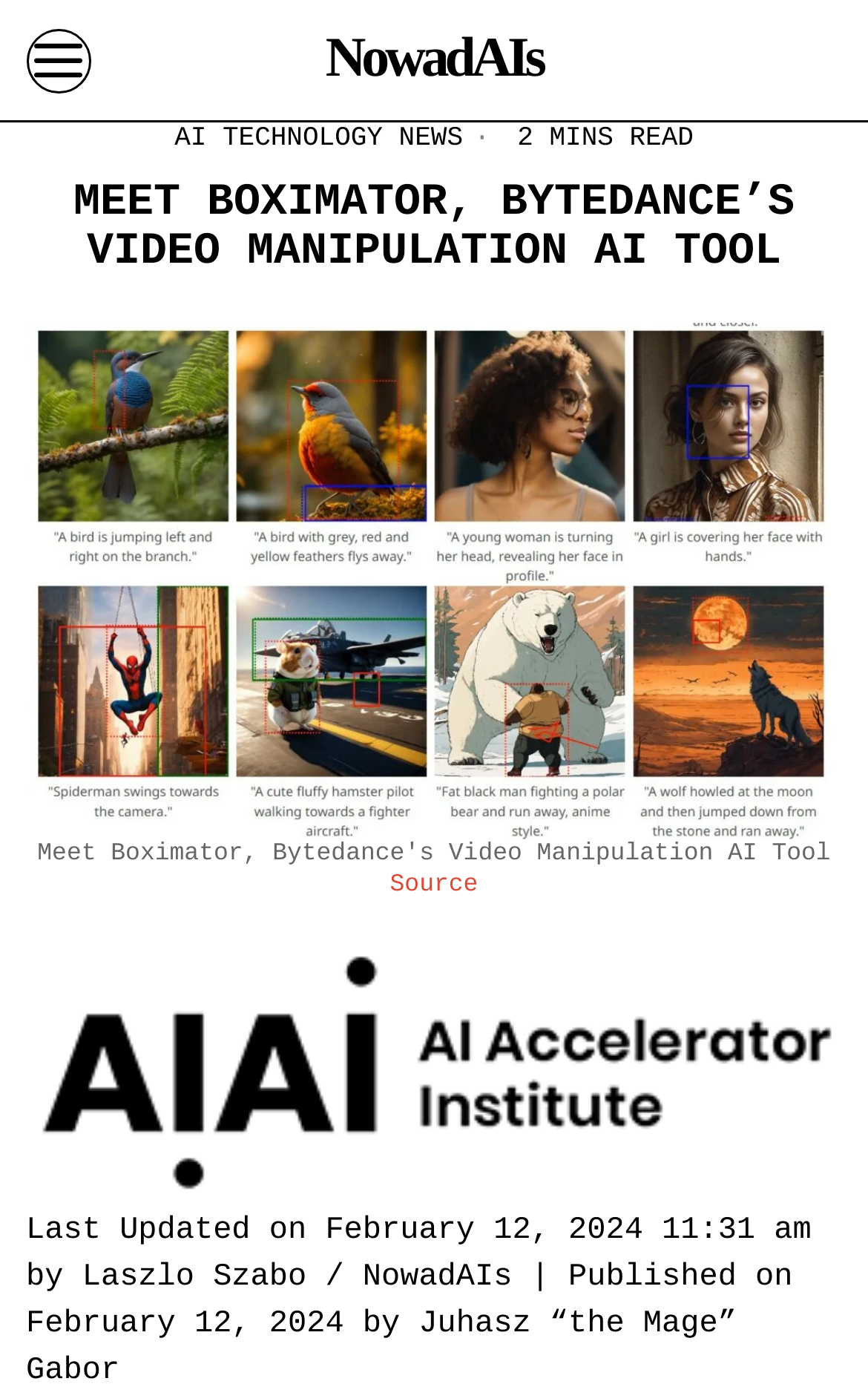Please give a one-word or short phrase response to the following question: 
What is the bounding box coordinate of the progress bar?

[0.0, 0.0, 1.0, 0.003]